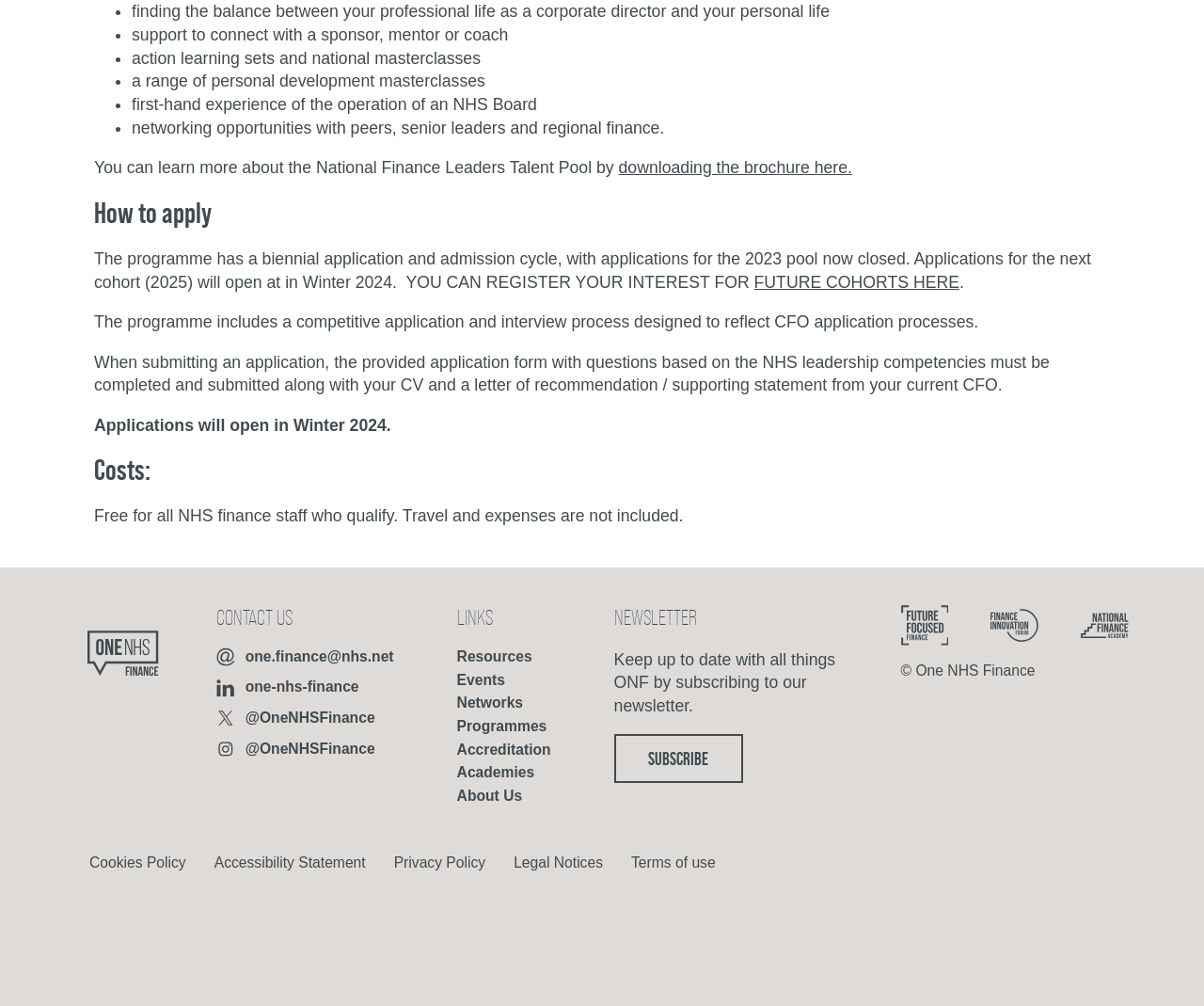Locate the bounding box coordinates of the element that needs to be clicked to carry out the instruction: "contact us via email". The coordinates should be given as four float numbers ranging from 0 to 1, i.e., [left, top, right, bottom].

[0.18, 0.642, 0.312, 0.665]